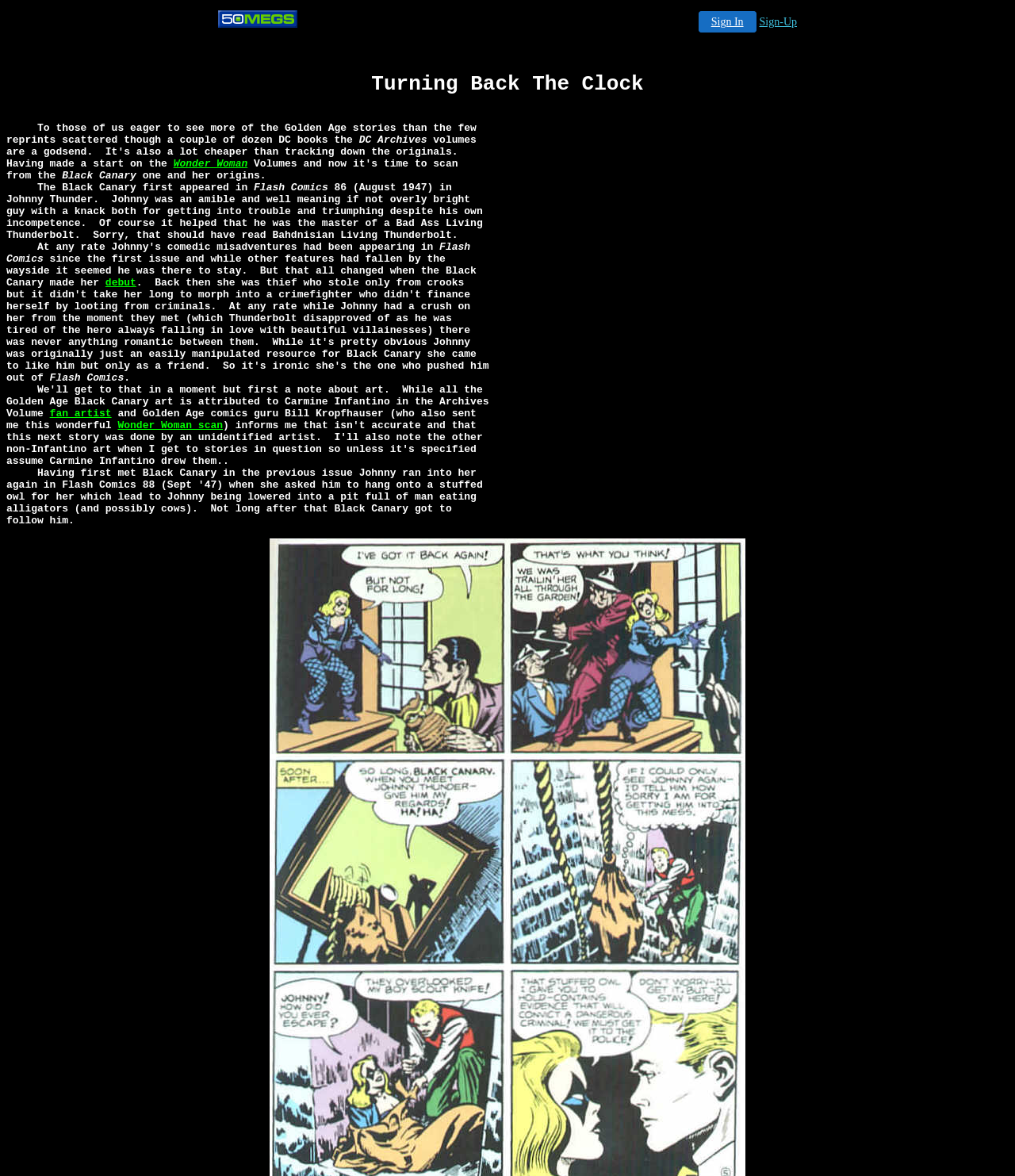Please reply with a single word or brief phrase to the question: 
What is the name of the comic book series mentioned in the webpage?

Flash Comics